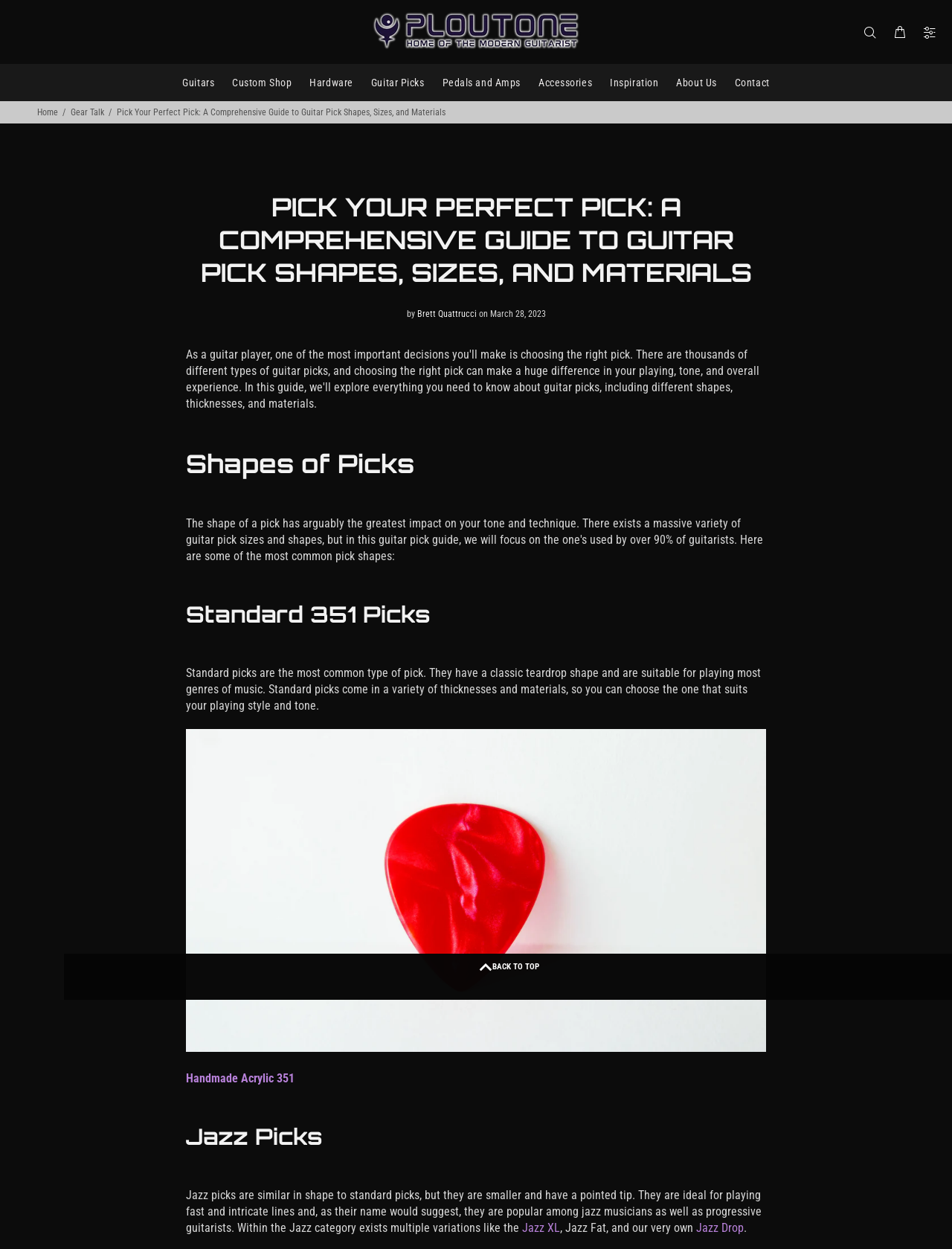Identify the bounding box coordinates of the region that should be clicked to execute the following instruction: "Click the 'Handmade Acrylic 351' link".

[0.195, 0.858, 0.309, 0.869]